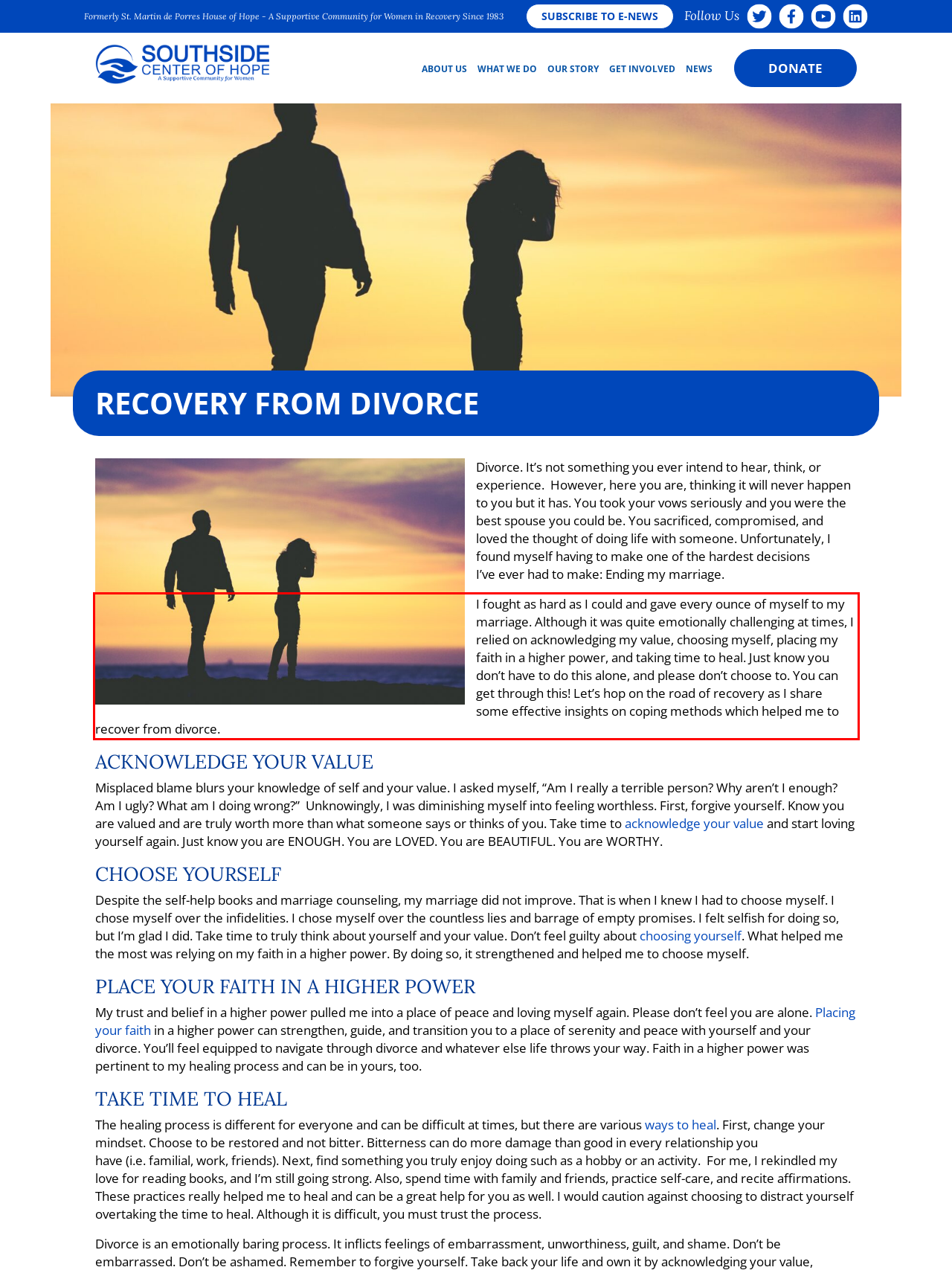Identify and transcribe the text content enclosed by the red bounding box in the given screenshot.

I fought as hard as I could and gave every ounce of myself to my marriage. Although it was quite emotionally challenging at times, I relied on acknowledging my value, choosing myself, placing my faith in a higher power, and taking time to heal. Just know you don’t have to do this alone, and please don’t choose to. You can get through this! Let’s hop on the road of recovery as I share some effective insights on coping methods which helped me to recover from divorce.